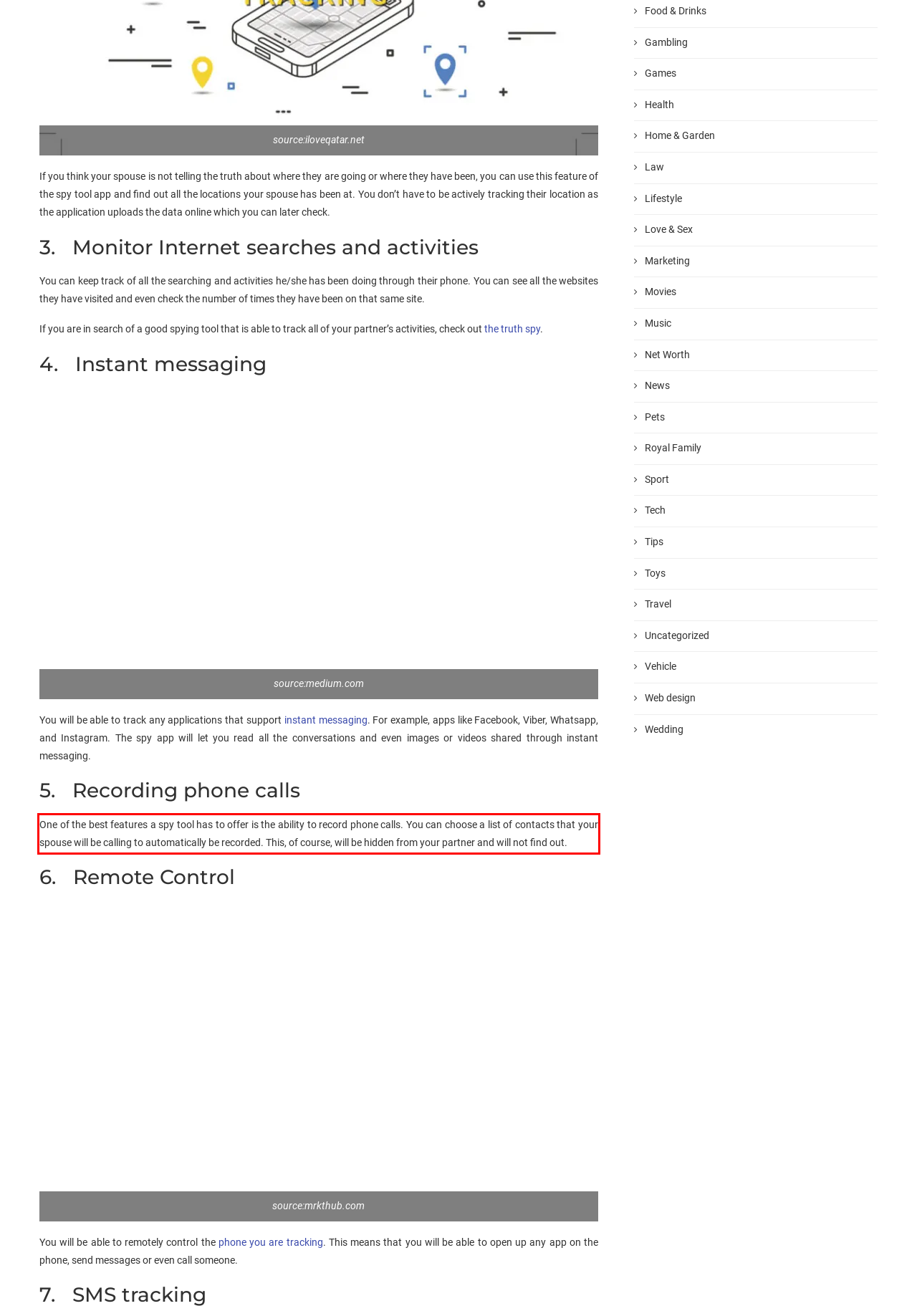You are provided with a screenshot of a webpage that includes a UI element enclosed in a red rectangle. Extract the text content inside this red rectangle.

One of the best features a spy tool has to offer is the ability to record phone calls. You can choose a list of contacts that your spouse will be calling to automatically be recorded. This, of course, will be hidden from your partner and will not find out.